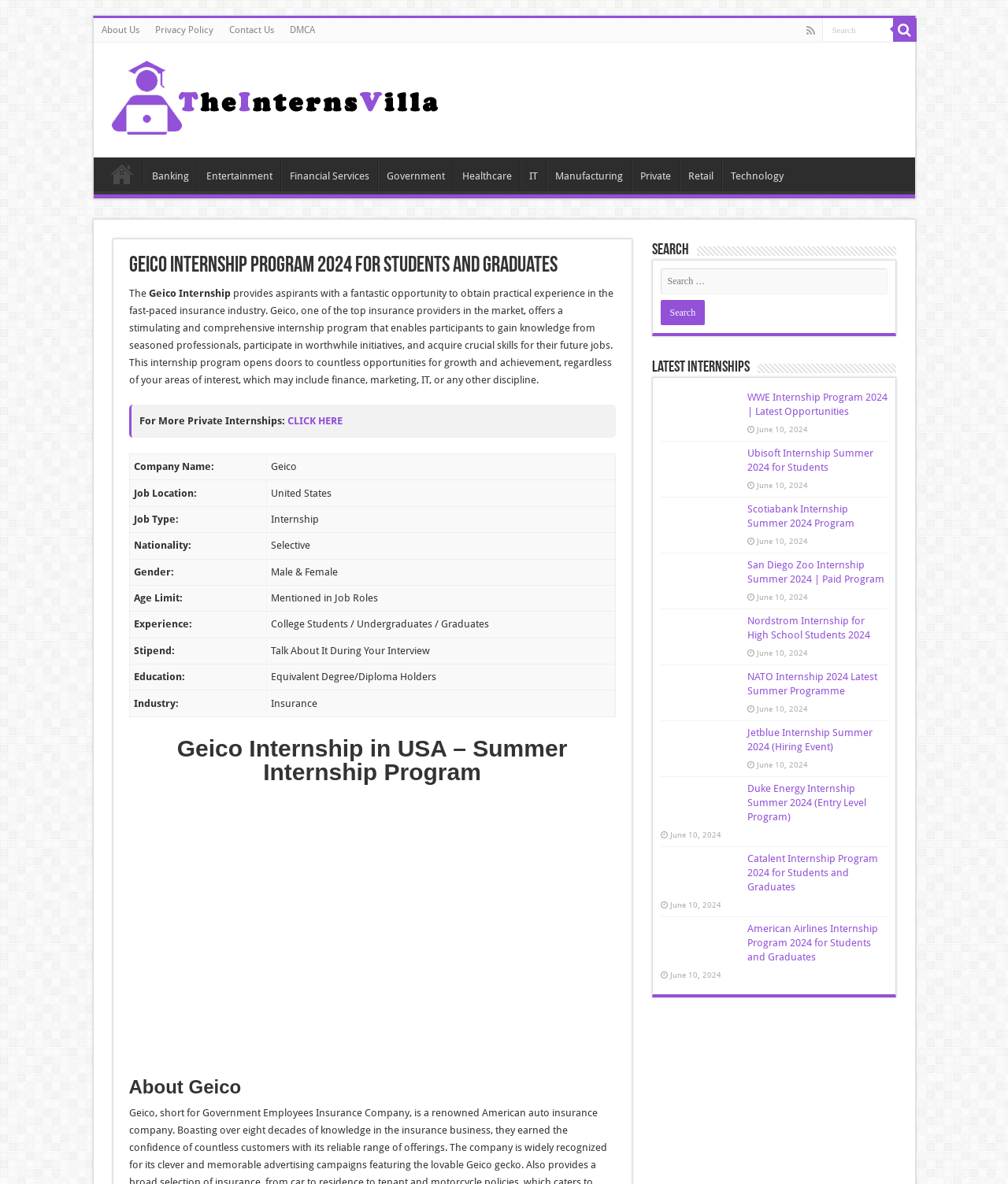Use a single word or phrase to answer this question: 
What is the location of the job?

United States